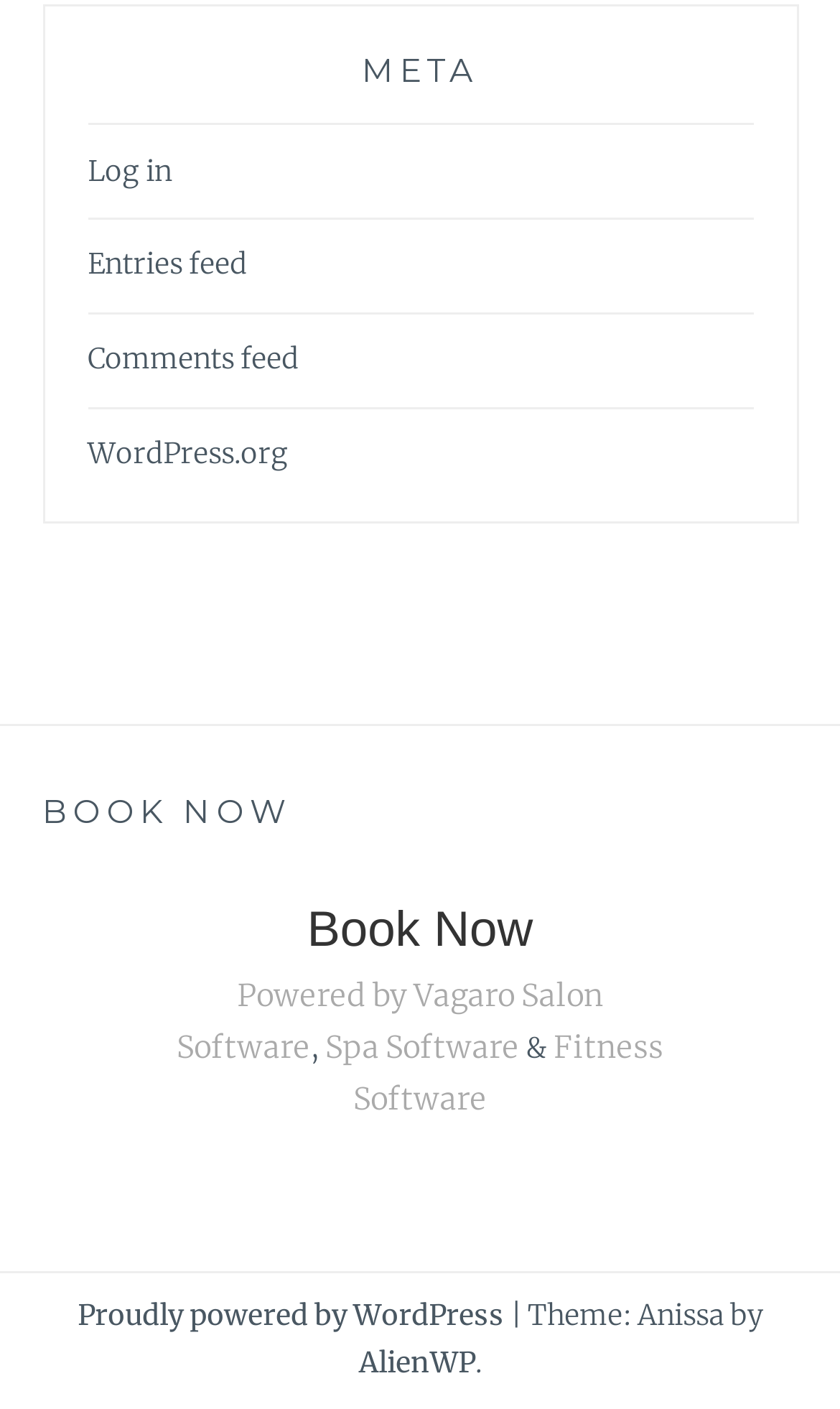Provide your answer in one word or a succinct phrase for the question: 
What is the purpose of the links at the top of the webpage?

Login and feeds